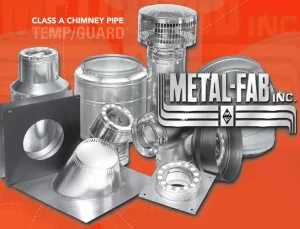What is the purpose of the chimney components?
Respond with a short answer, either a single word or a phrase, based on the image.

installation and safety